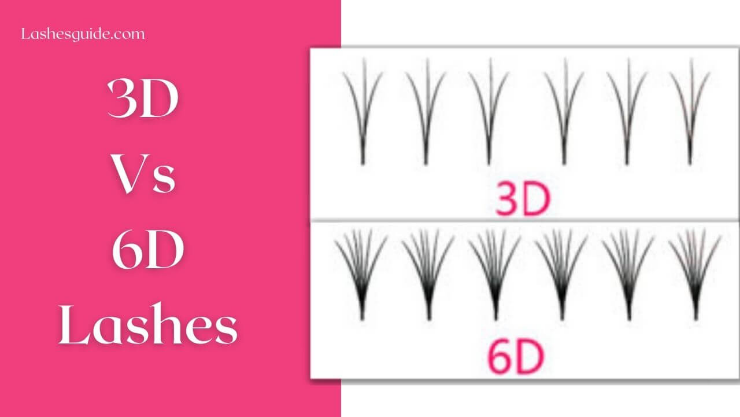What is the background color of the image? Analyze the screenshot and reply with just one word or a short phrase.

Vibrant pink